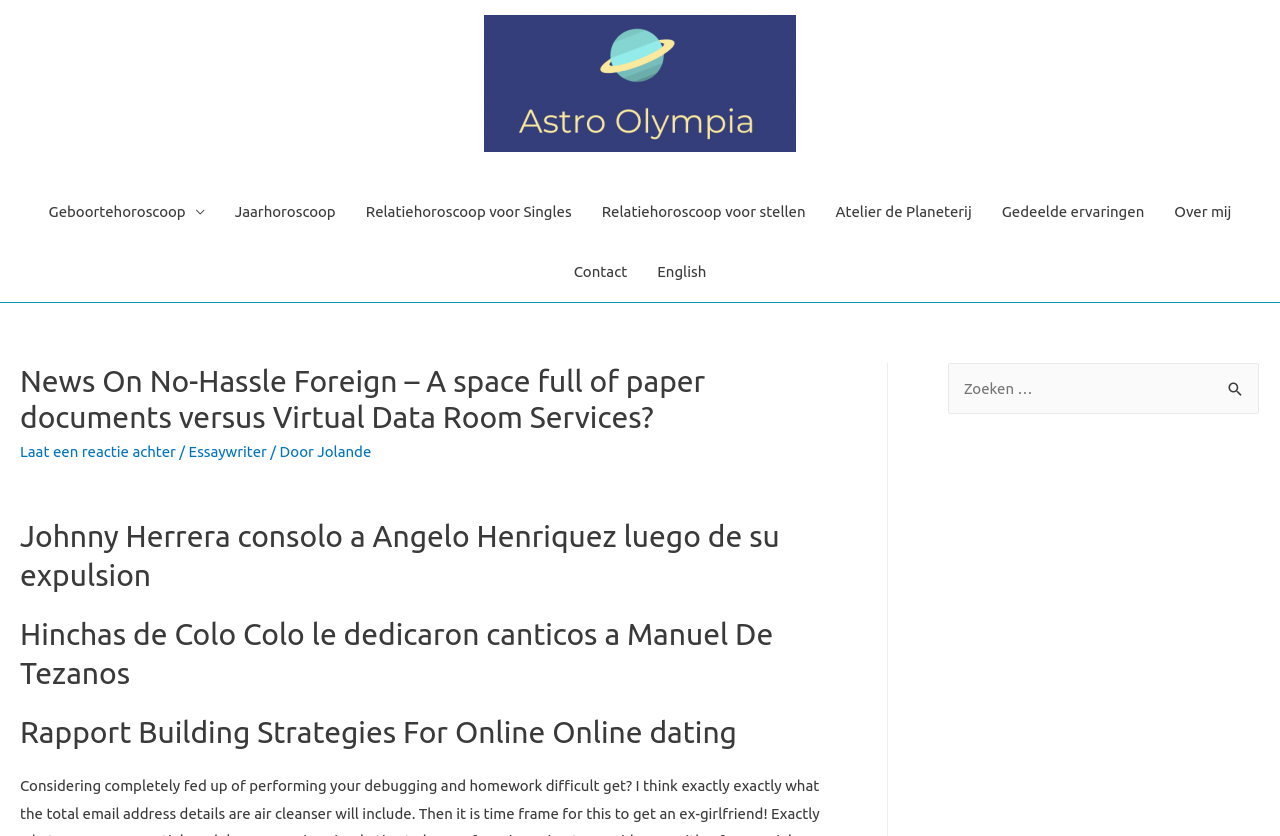What type of content is available on the website?
Provide an in-depth answer to the question, covering all aspects.

The navigation section of the webpage contains links to different types of horoscopes, such as 'Geboortehoroscoop' and 'Jaarhoroscoop', which suggests that the website provides horoscope-related content. Additionally, the presence of news-related headings and links to news articles indicates that the website also provides news content.